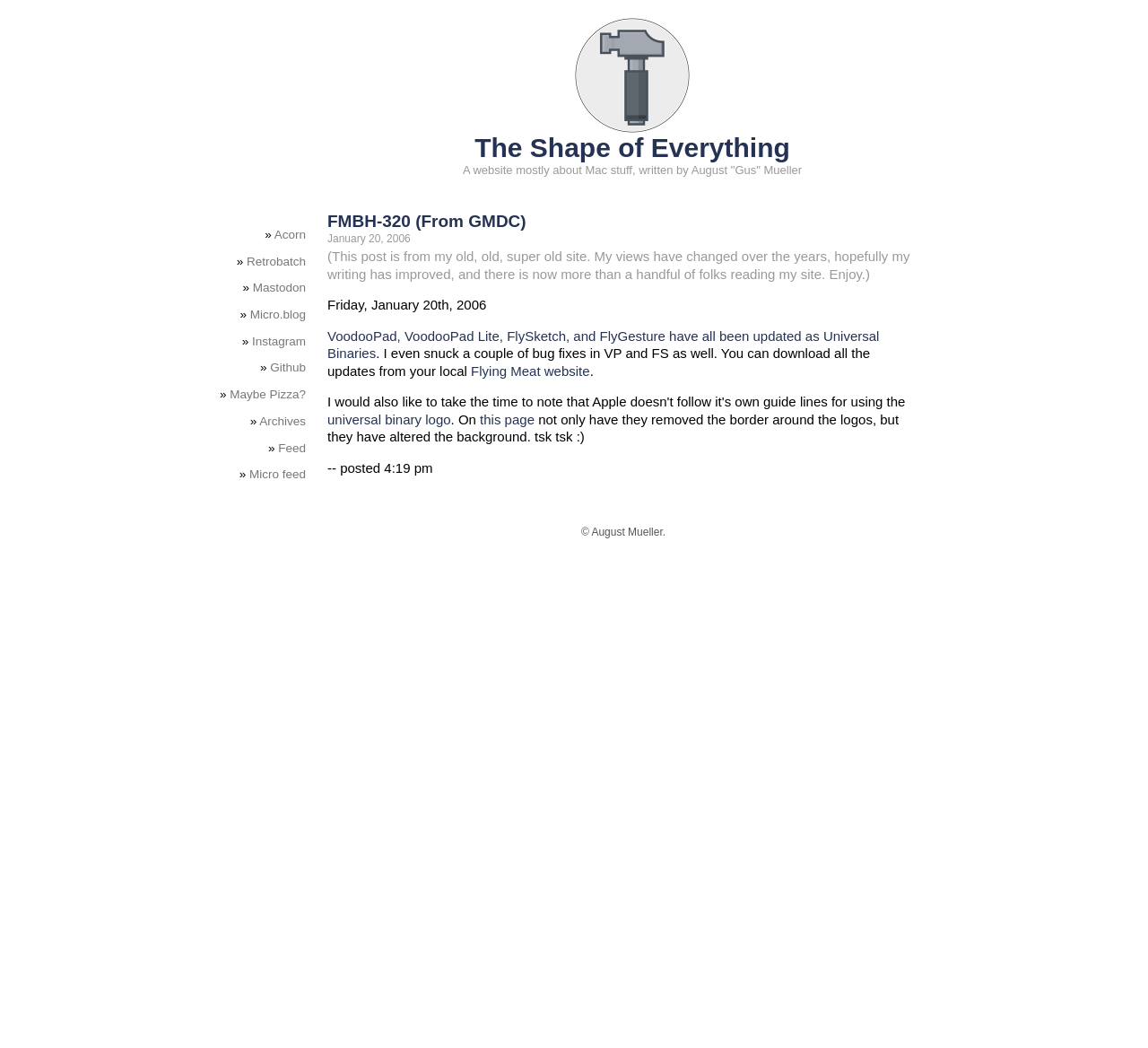Use a single word or phrase to answer this question: 
What is the name of the website's old site?

FMBH-320